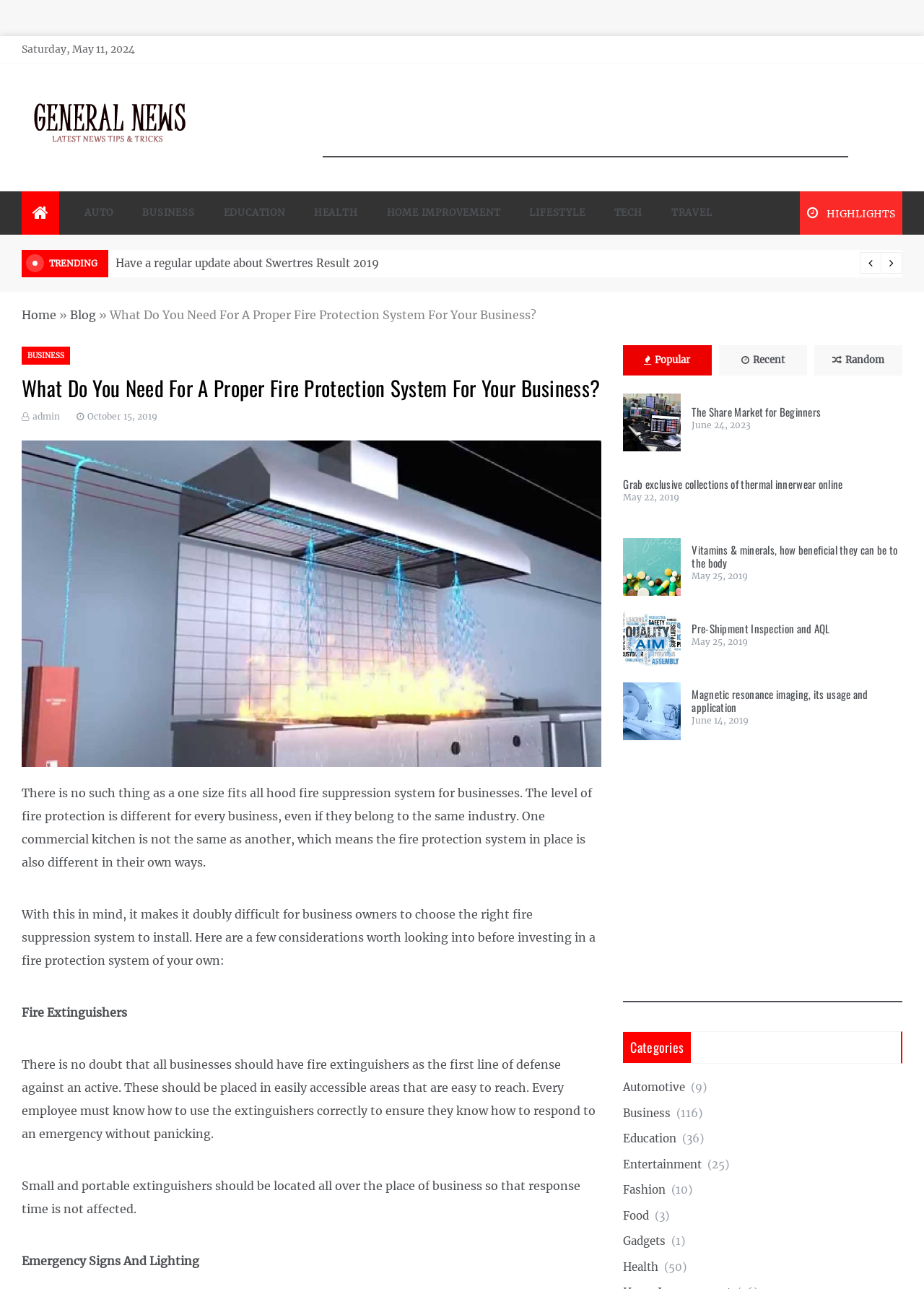Locate the bounding box coordinates of the element I should click to achieve the following instruction: "Click on the 'What Do You Need For A Proper Fire Protection System For Your Business?' heading".

[0.023, 0.288, 0.651, 0.313]